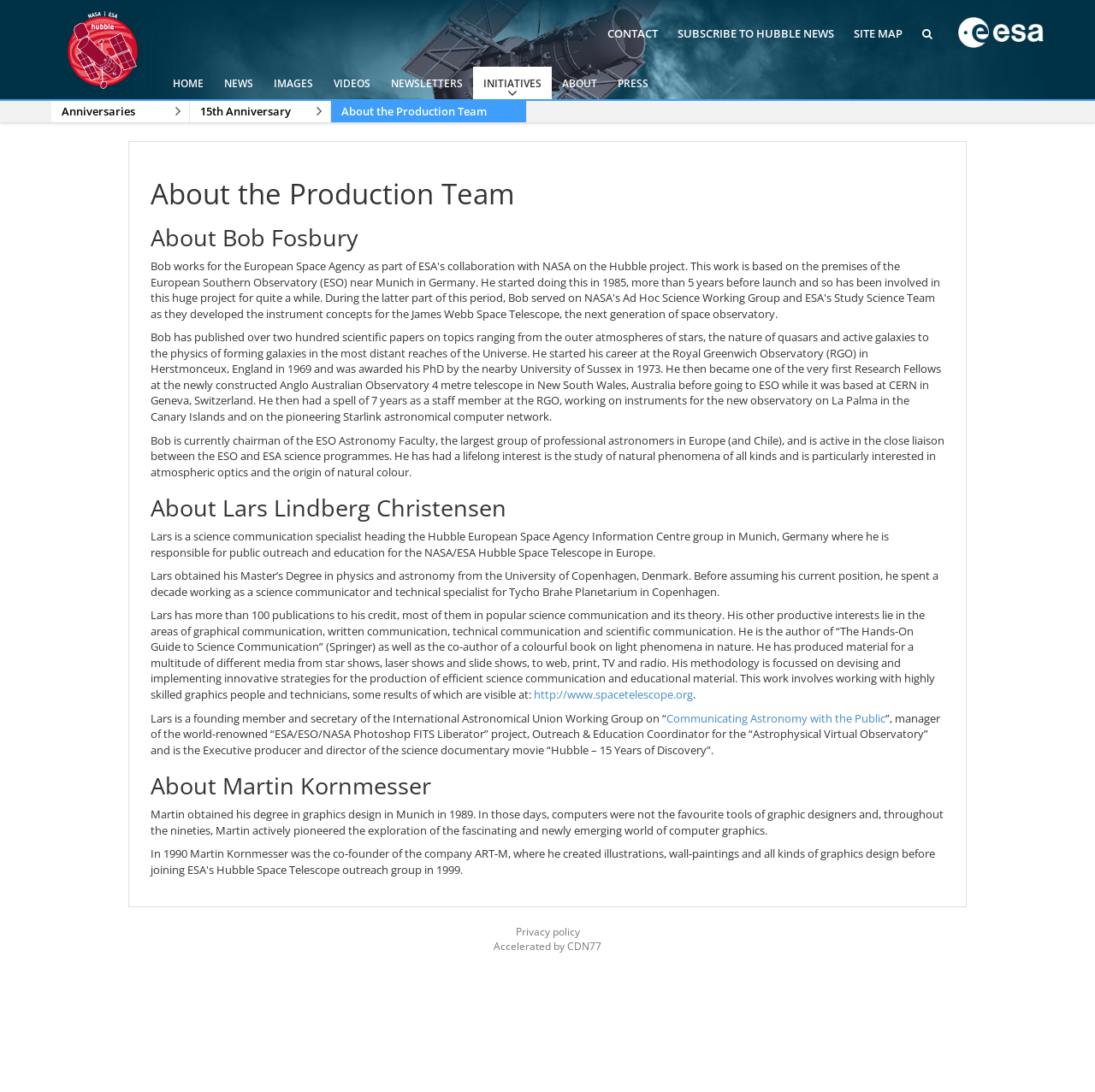Using the elements shown in the image, answer the question comprehensively: What is the name of the first person described on this webpage?

The webpage has a heading 'About the Production Team' and then describes three people. The first person described is Bob Fosbury, whose biography is provided in detail.